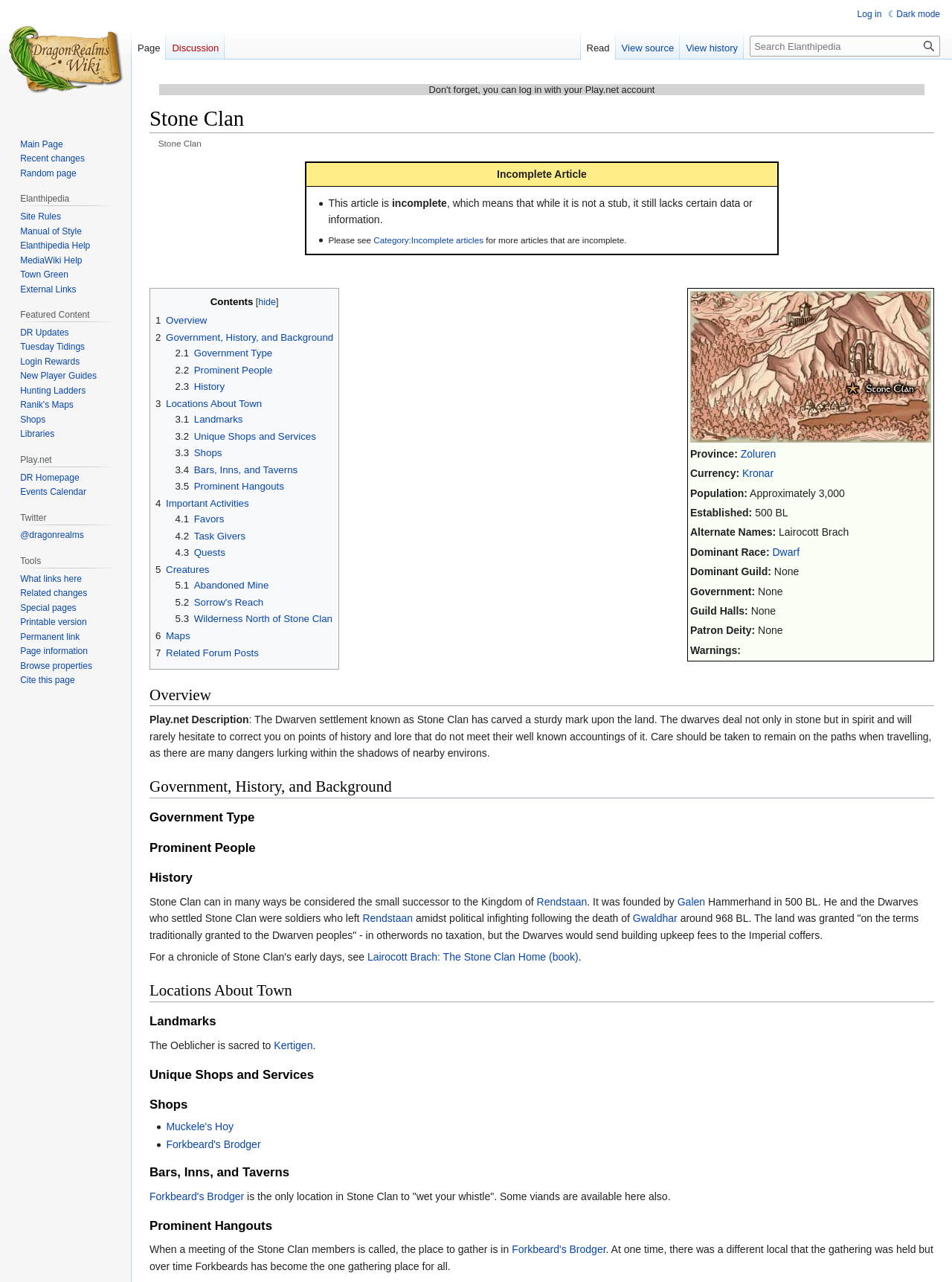What is the dominant race in Stone Clan?
Refer to the image and provide a detailed answer to the question.

The dominant race in Stone Clan can be found in the table under the 'Government: None' section, where it is listed as 'Dominant Race: Dwarf'.